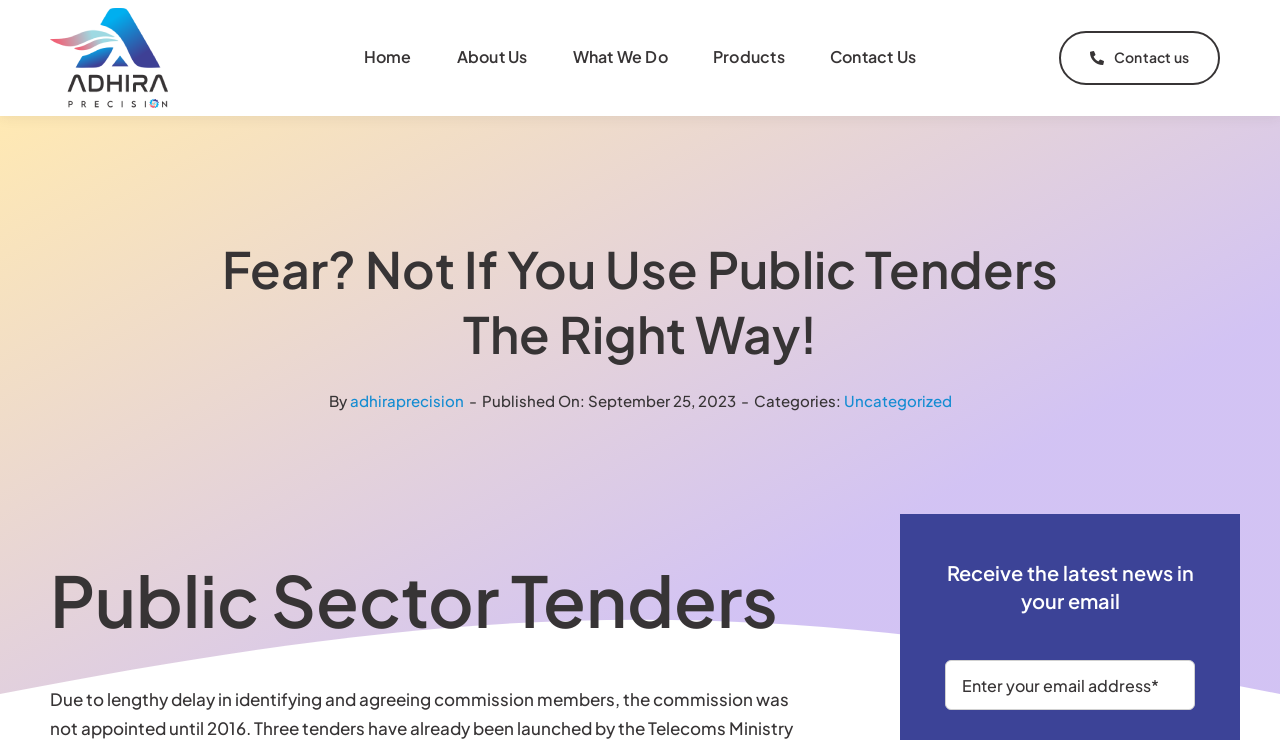Find the bounding box of the web element that fits this description: "Contact us Contact us".

[0.827, 0.042, 0.953, 0.115]